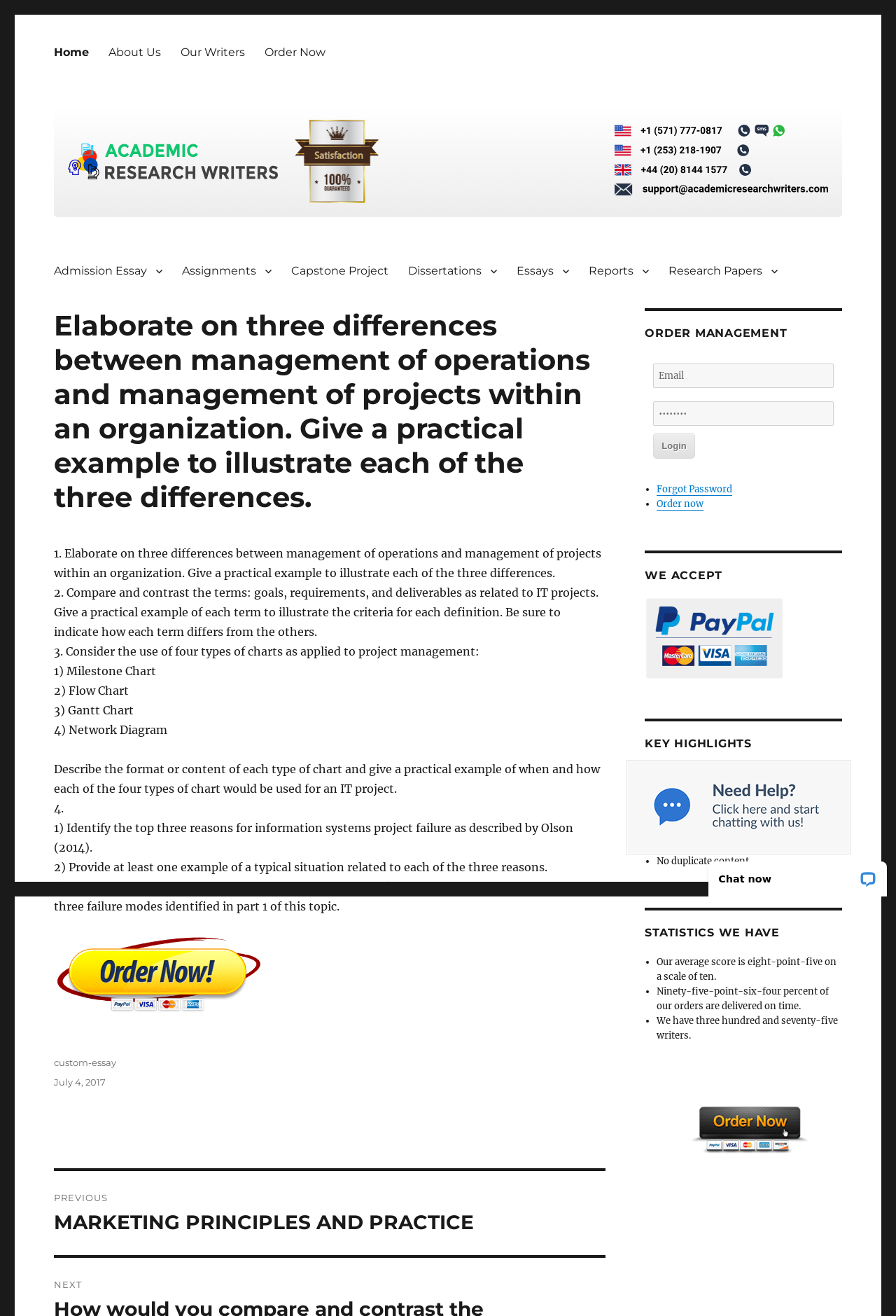Please specify the bounding box coordinates for the clickable region that will help you carry out the instruction: "Click on the 'Login' button".

[0.729, 0.329, 0.776, 0.348]